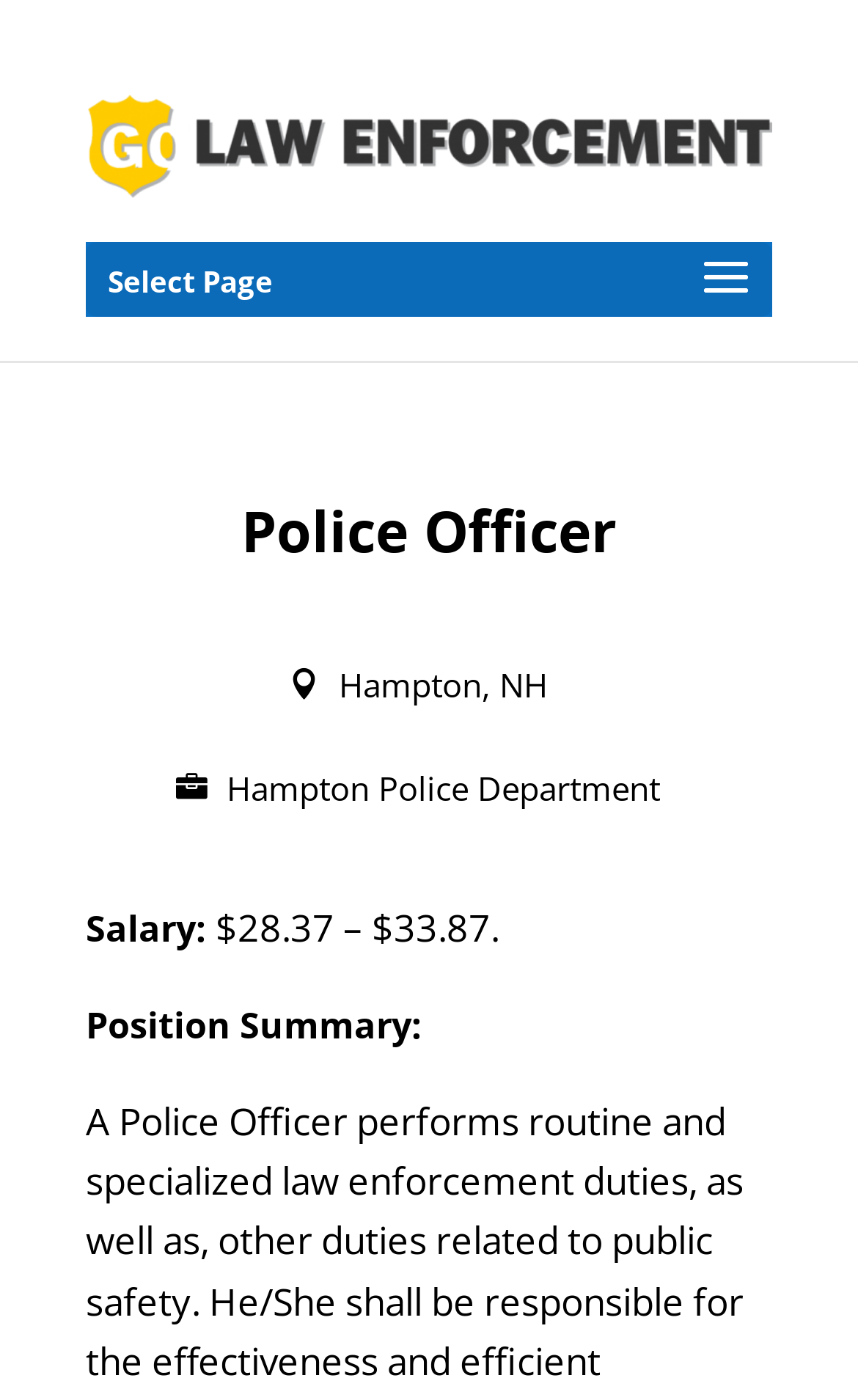What is the position summary about?
Please provide a comprehensive and detailed answer to the question.

I found the position summary by looking at the text 'Position Summary:' and the corresponding description on the webpage, which suggests that the position is about performing law enforcement duties and ensuring public safety.